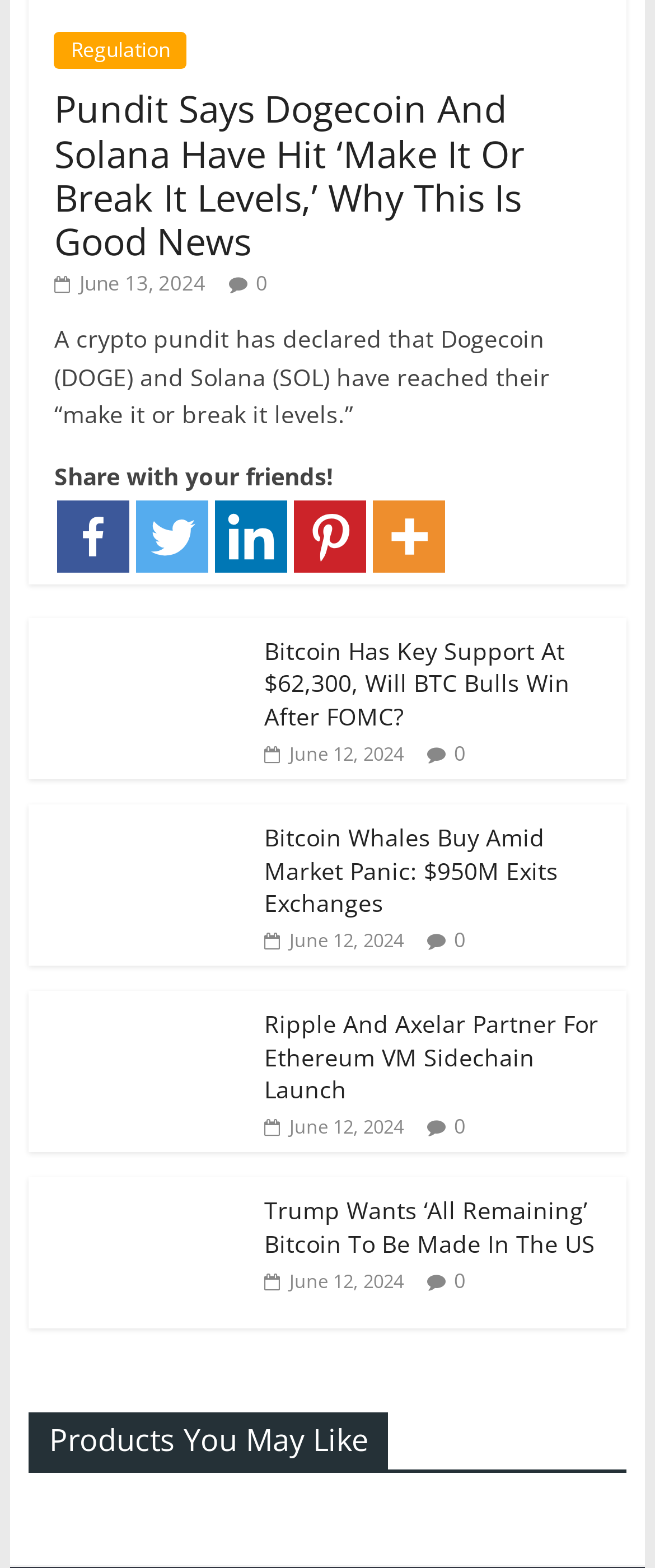Could you indicate the bounding box coordinates of the region to click in order to complete this instruction: "View AnyMP4 PAD File List".

None